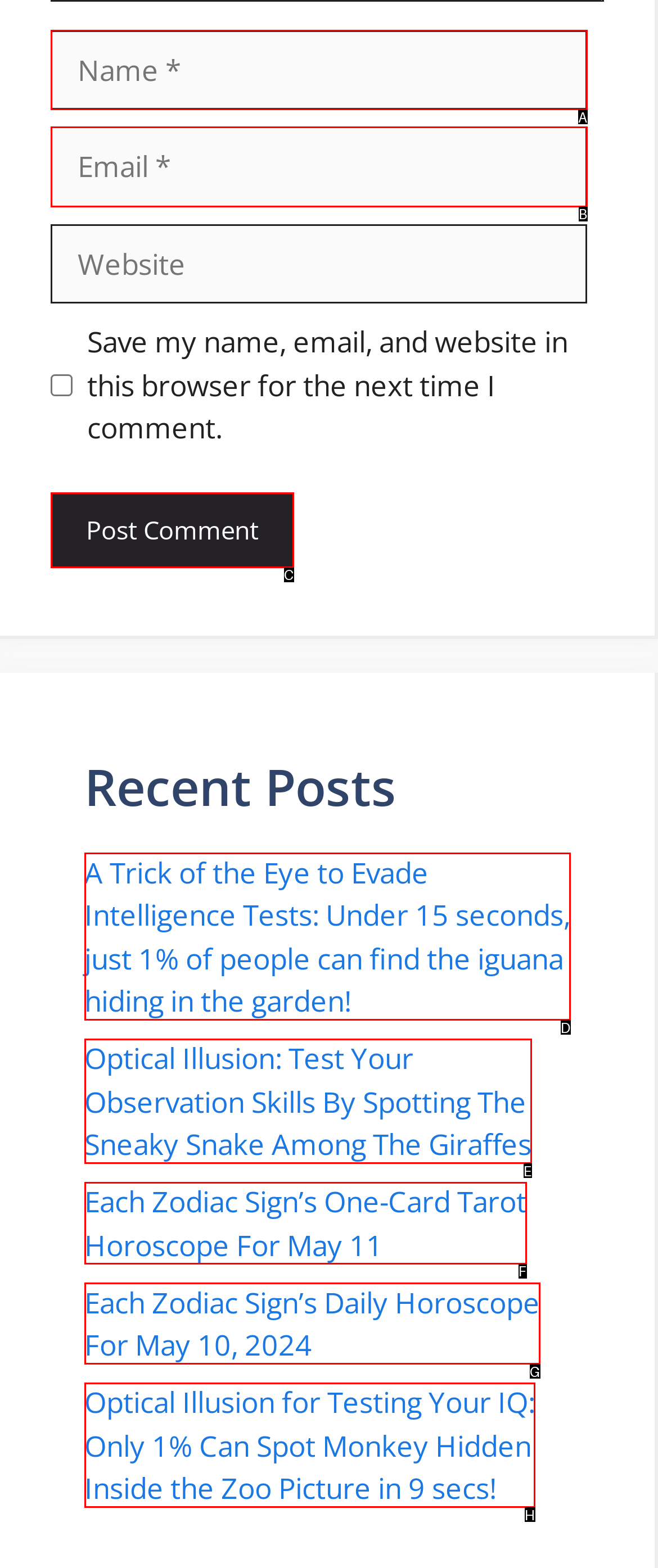Given the description: Office Space to Let
Identify the letter of the matching UI element from the options.

None